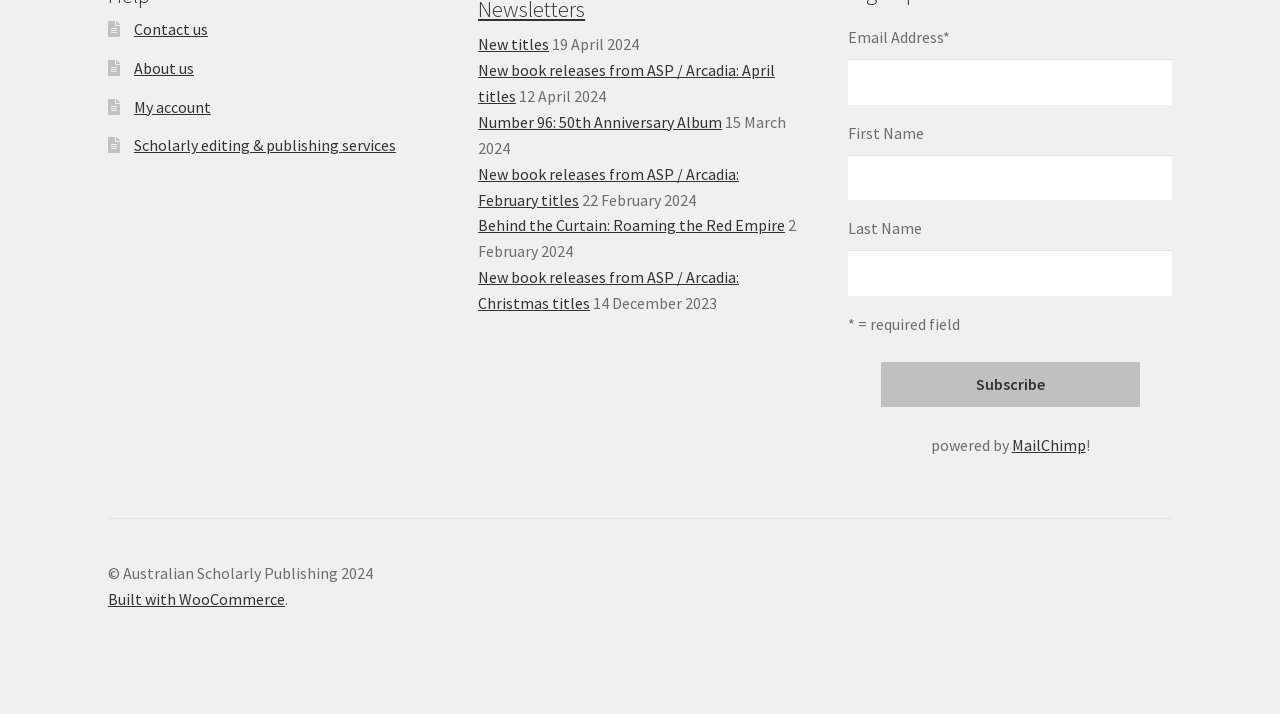Please provide the bounding box coordinates for the element that needs to be clicked to perform the instruction: "Subscribe to the newsletter". The coordinates must consist of four float numbers between 0 and 1, formatted as [left, top, right, bottom].

[0.688, 0.507, 0.89, 0.571]